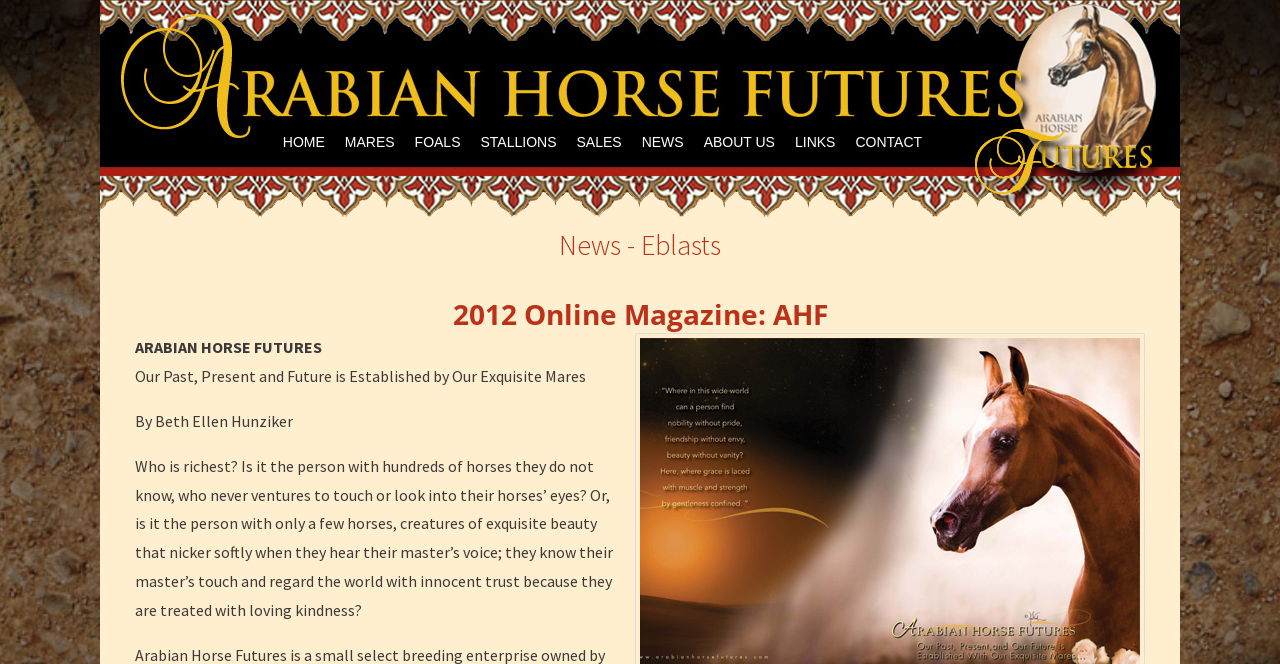What is the theme of the quote on the webpage?
Refer to the image and offer an in-depth and detailed answer to the question.

The quote on the webpage is about the theme of horse ownership, which compares two types of horse owners, one with many horses but no personal connection, and the other with few horses but a deep connection. The quote is a static text element located below the article title.